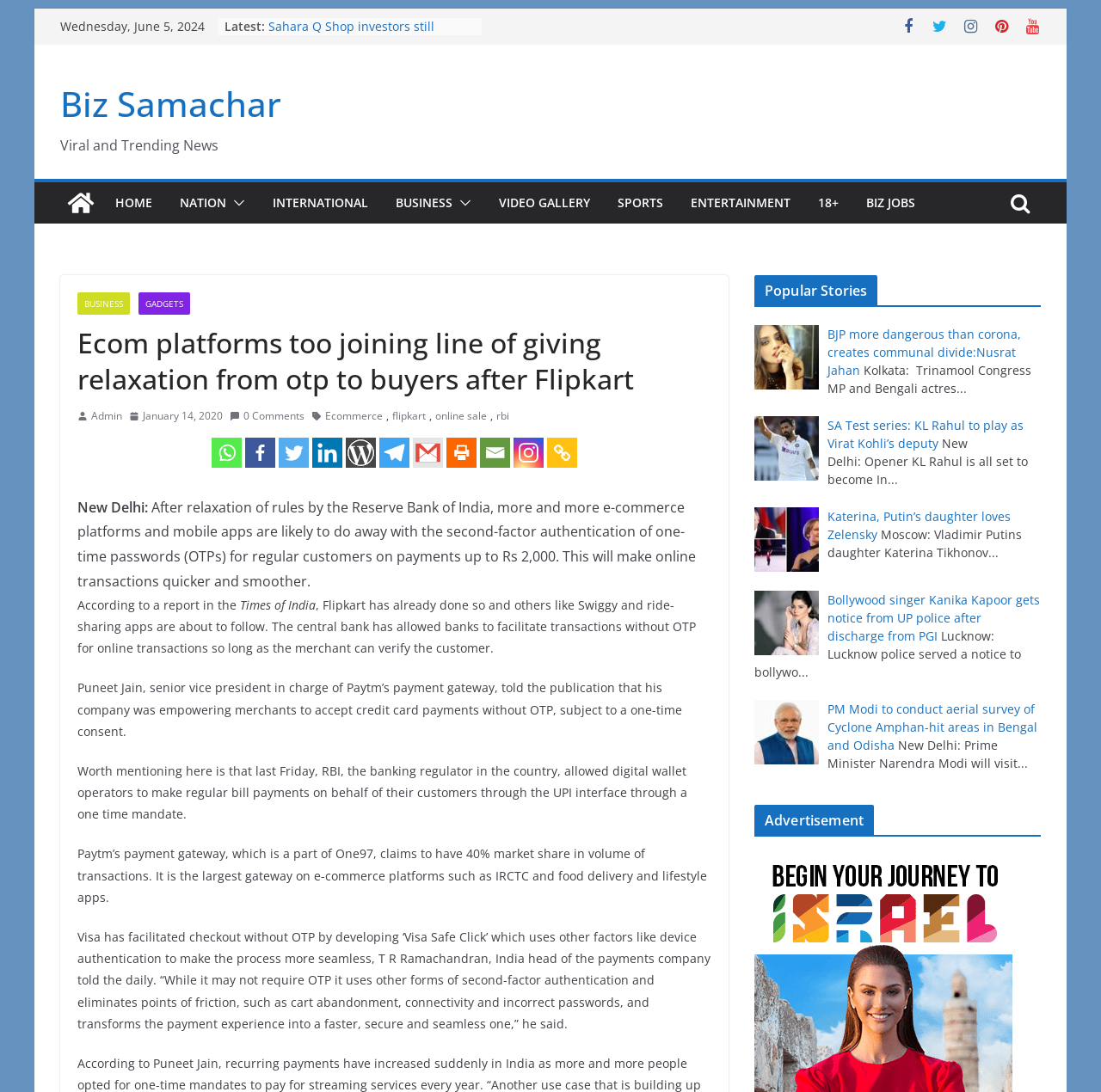Find the bounding box coordinates of the element I should click to carry out the following instruction: "Visit the 'BUSINESS' section".

[0.359, 0.175, 0.411, 0.197]